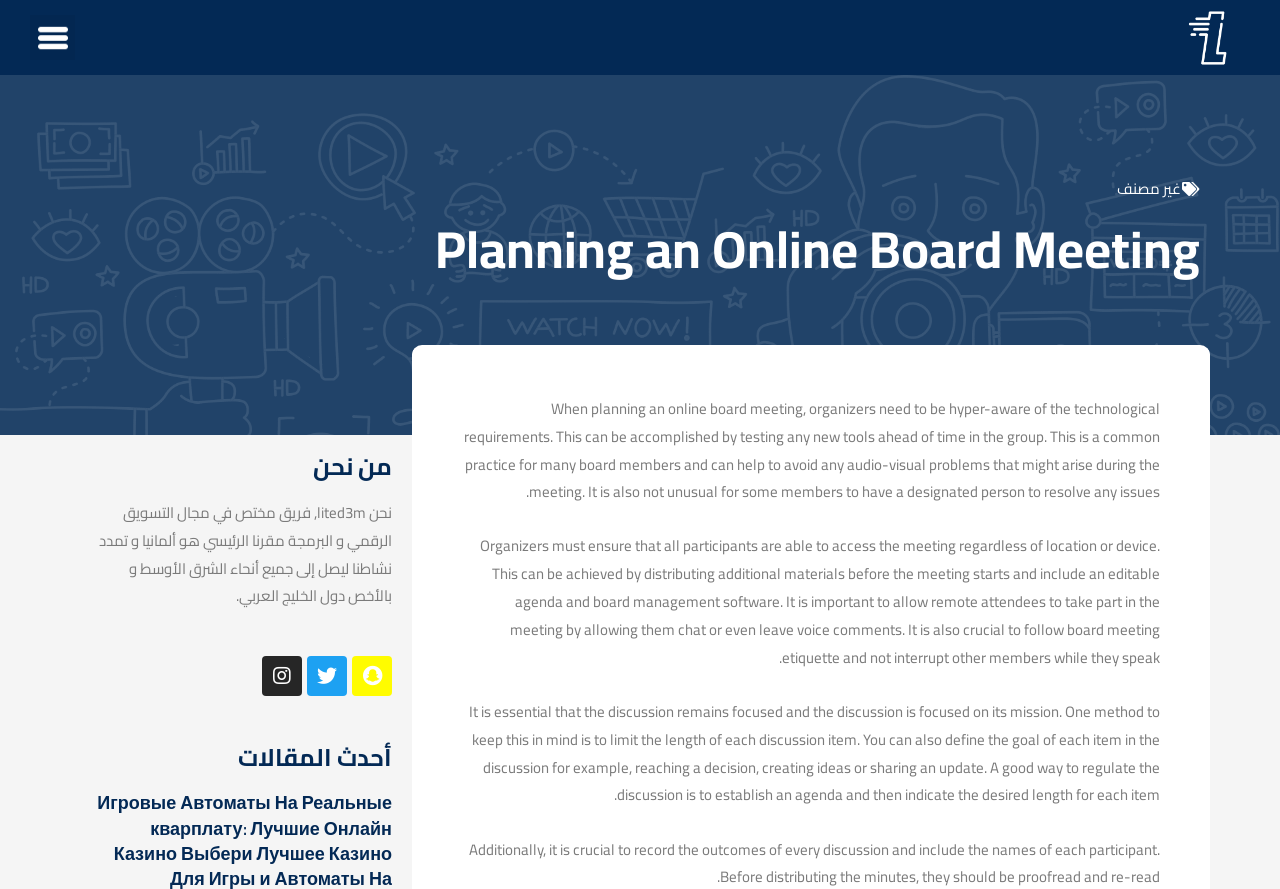What is the goal of limiting the length of each discussion item?
Can you provide a detailed and comprehensive answer to the question?

According to the webpage, one method to keep the discussion focused is to limit the length of each discussion item, which can help to ensure that the discussion remains focused and on its mission.